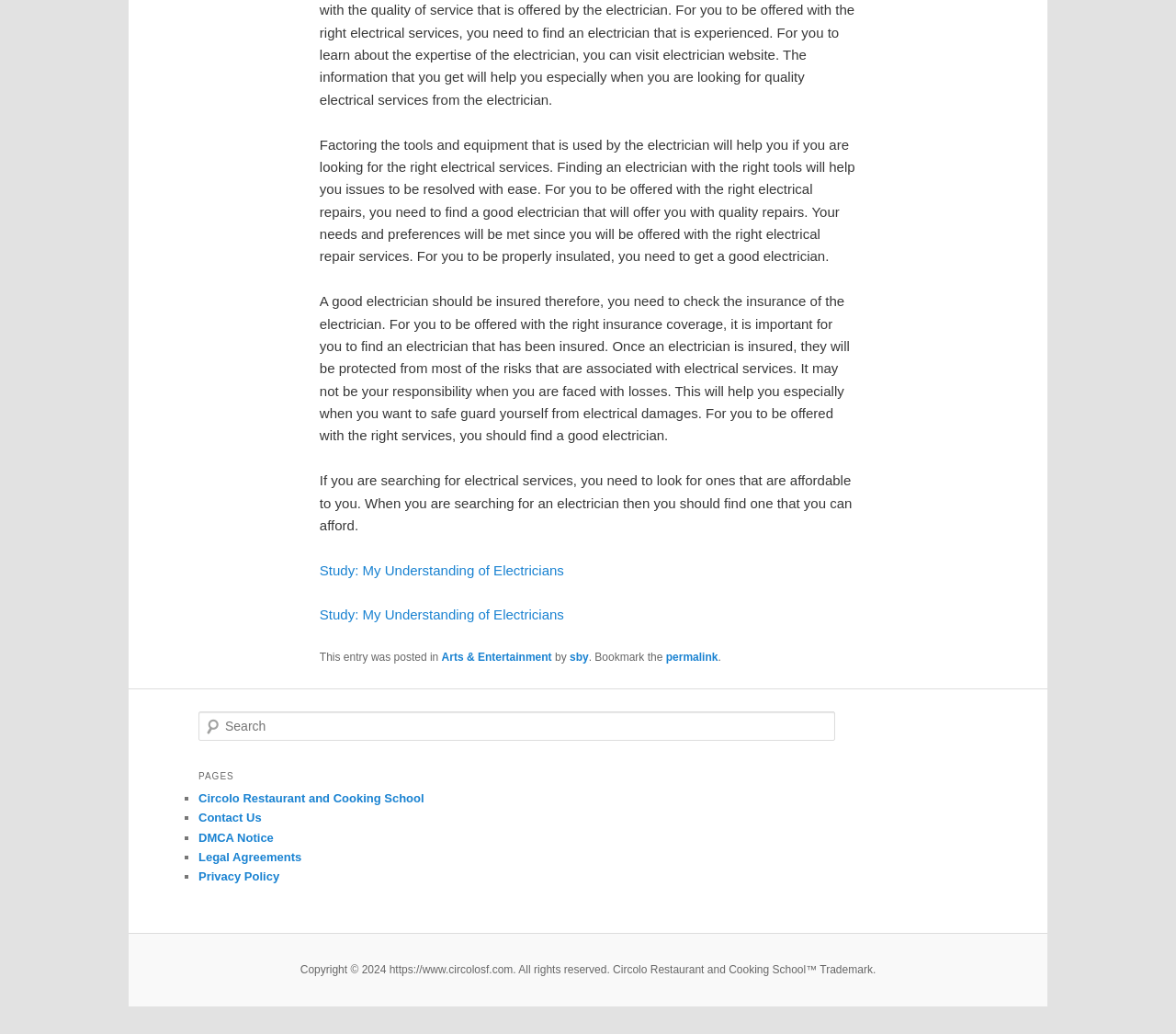What should an electrician have?
Using the information from the image, give a concise answer in one word or a short phrase.

Insurance